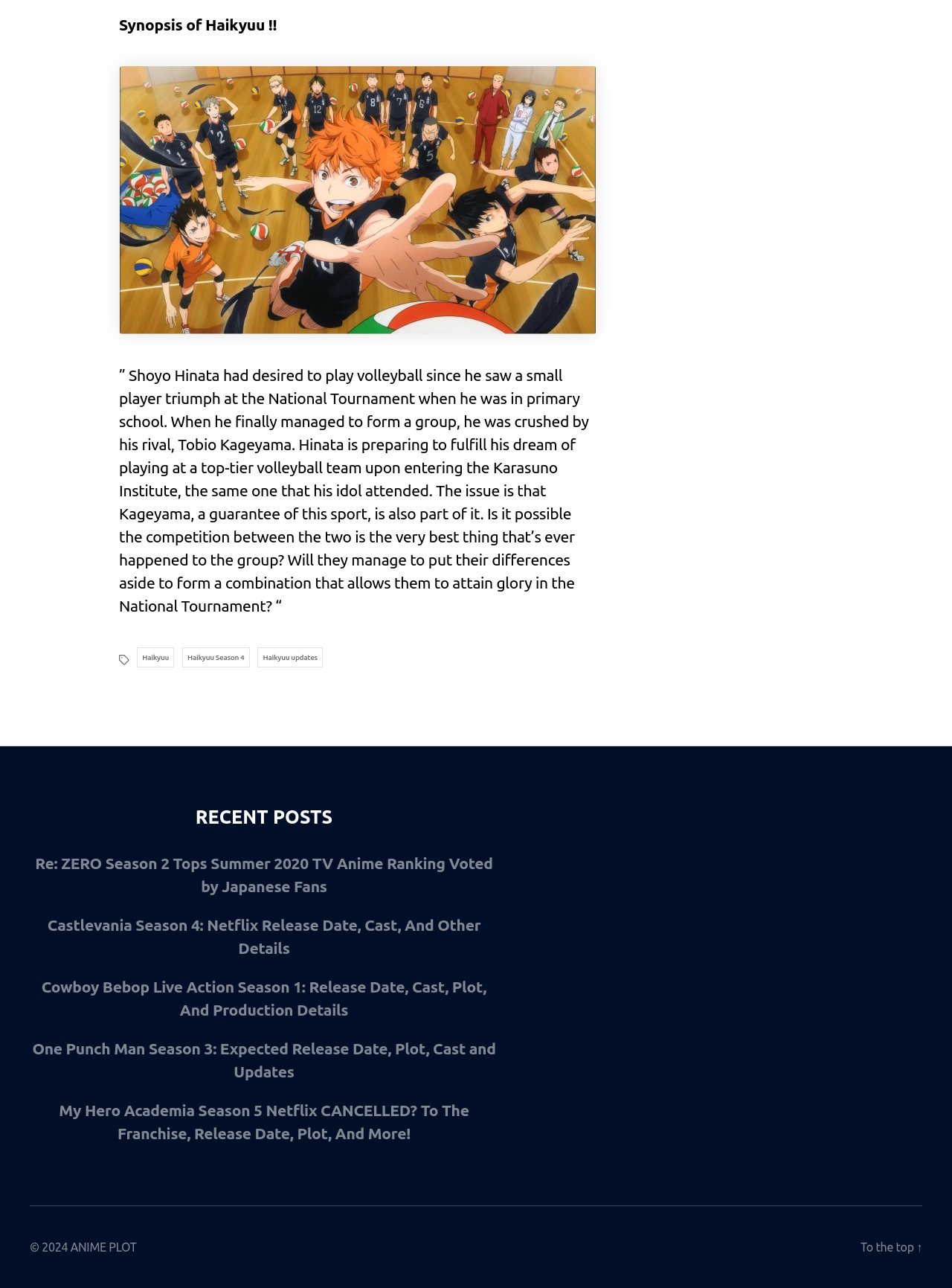Could you locate the bounding box coordinates for the section that should be clicked to accomplish this task: "Check recent posts".

[0.031, 0.626, 0.523, 0.644]